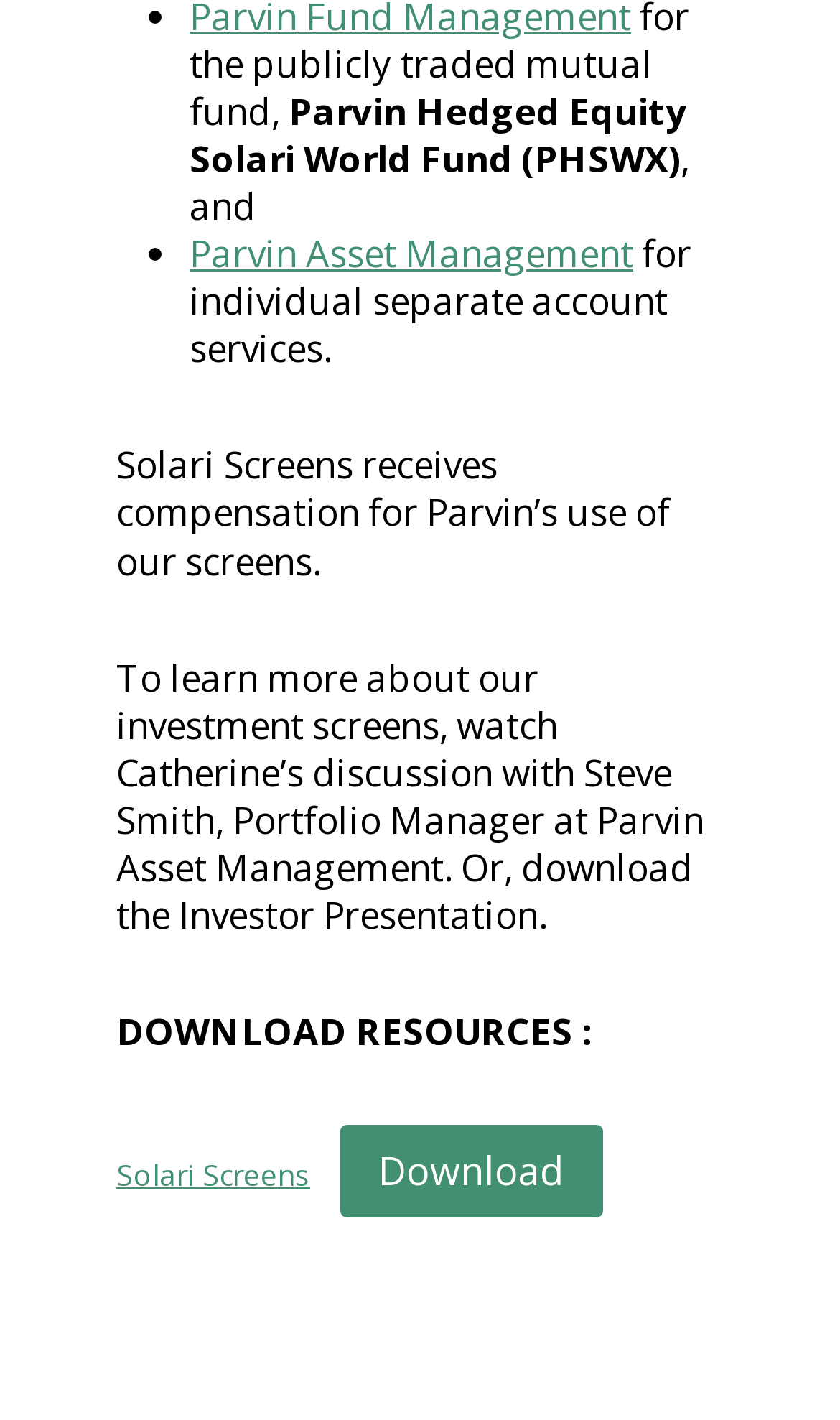What can be downloaded from this webpage?
Answer the question with as much detail as you can, using the image as a reference.

The link 'Download' is described by the element 'wp-block-file--media-4f220caf-929a-4cc1-af80-1a40bd710a93', and the surrounding text mentions downloading the Investor Presentation.